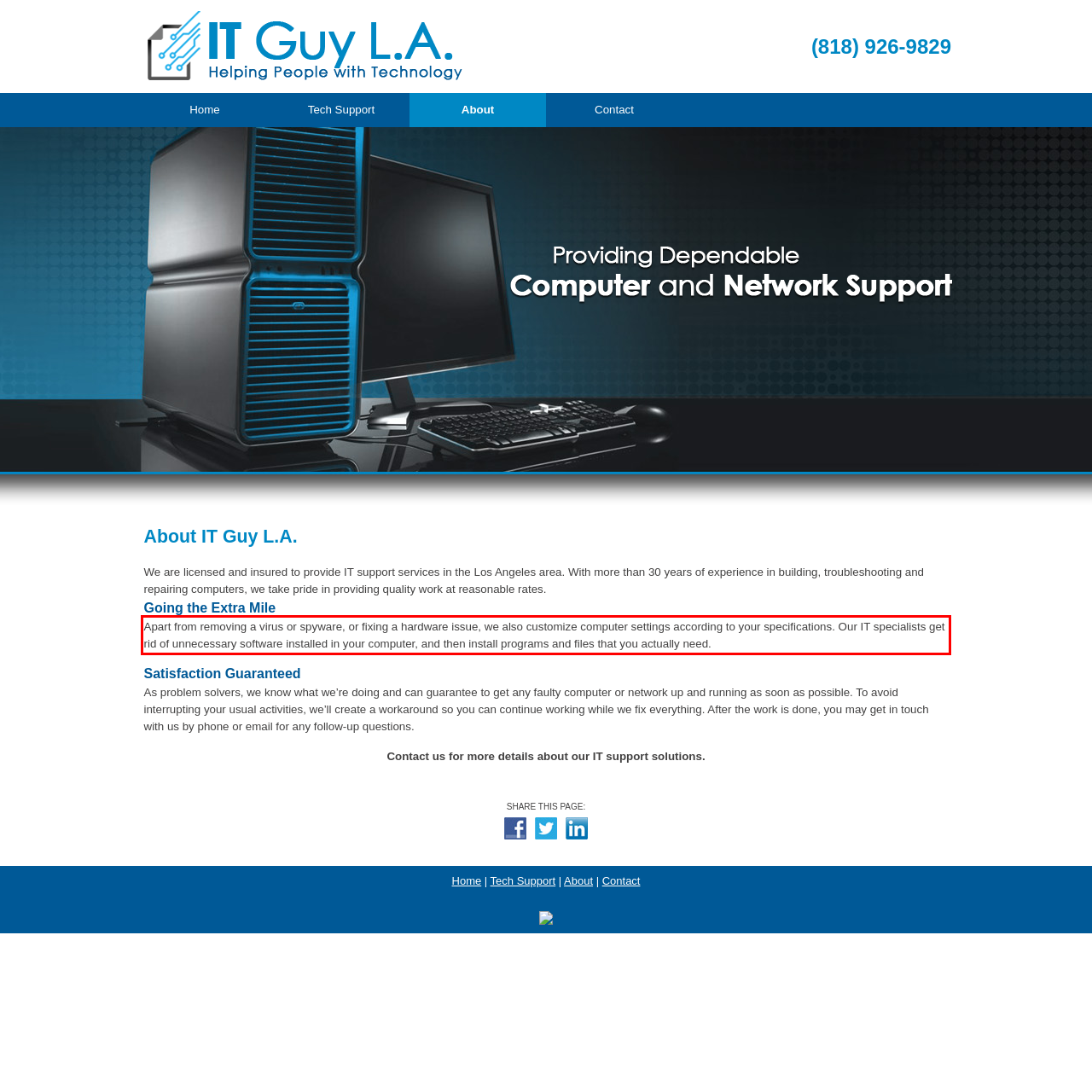Within the provided webpage screenshot, find the red rectangle bounding box and perform OCR to obtain the text content.

Apart from removing a virus or spyware, or fixing a hardware issue, we also customize computer settings according to your specifications. Our IT specialists get rid of unnecessary software installed in your computer, and then install programs and files that you actually need.